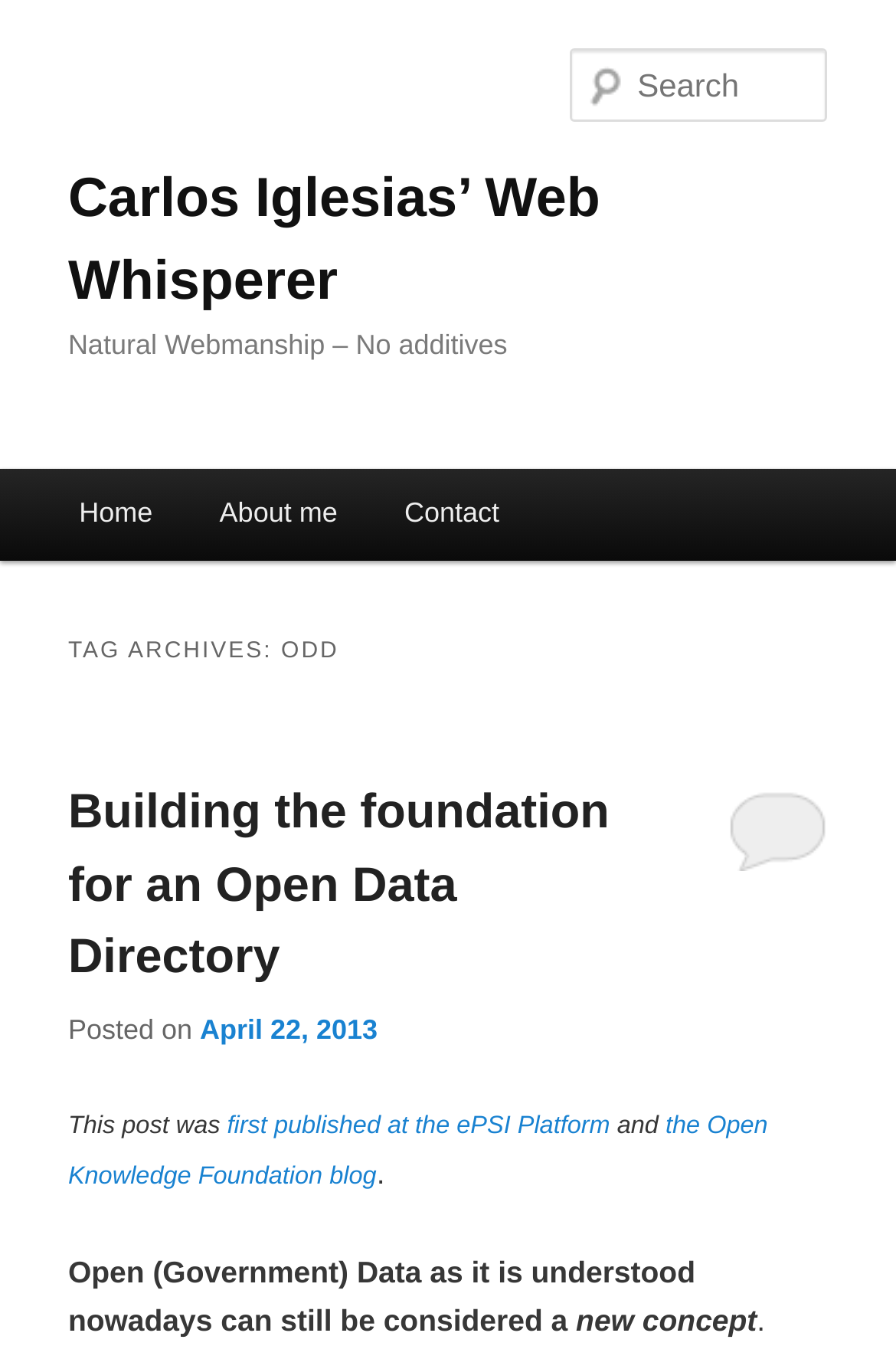Determine the bounding box coordinates for the clickable element required to fulfill the instruction: "search for something". Provide the coordinates as four float numbers between 0 and 1, i.e., [left, top, right, bottom].

[0.637, 0.036, 0.924, 0.091]